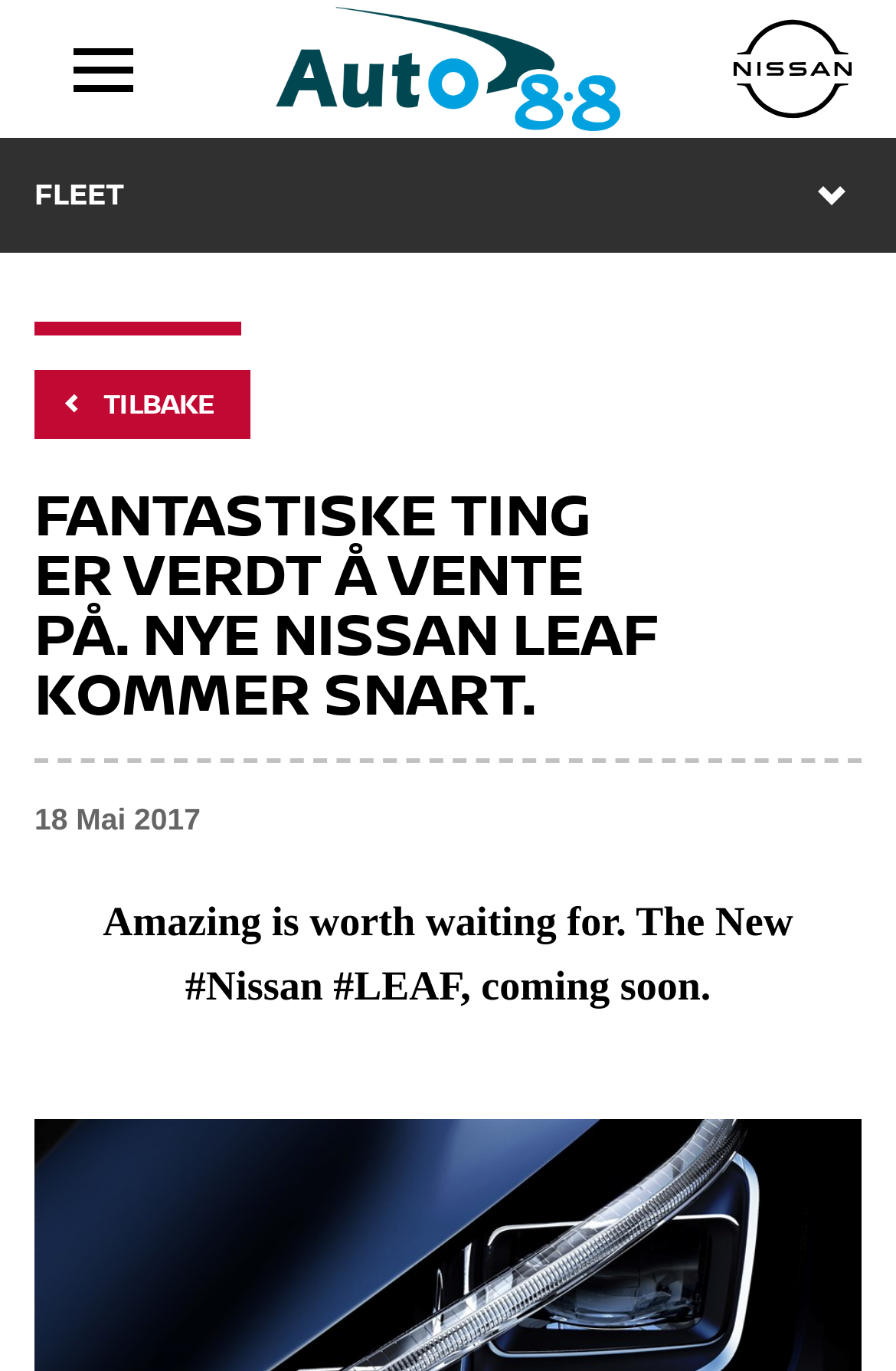Given the webpage screenshot and the description, determine the bounding box coordinates (top-left x, top-left y, bottom-right x, bottom-right y) that define the location of the UI element matching this description: Fleet

[0.038, 0.101, 0.962, 0.184]